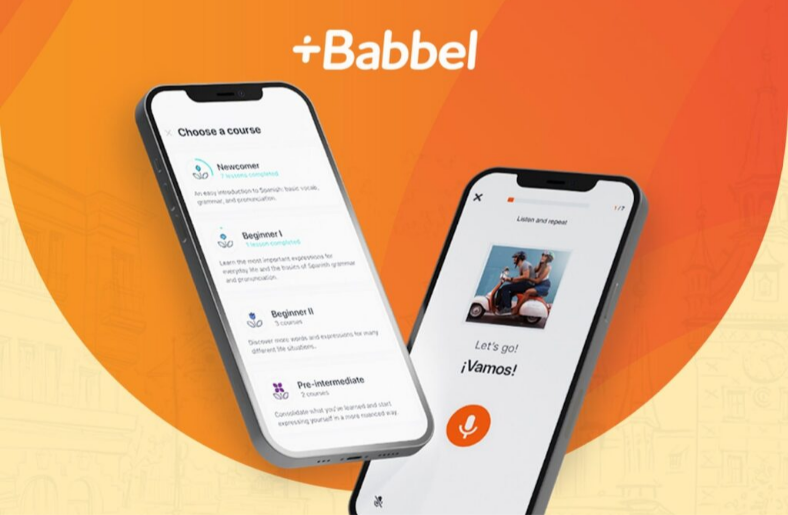Elaborate on the image by describing it in detail.

The image features two mobile phone screens showcasing the Babbel language learning app against a vibrant orange backdrop, emphasizing its user-friendly interface. The left phone displays a menu labeled "Choose a course," listing various levels, including "Newcomer," "Beginner 1," "Beginner II," and "Pre-Intermediate," each offering structured paths for Spanish language learners. The right phone encourages user interaction with a prompt titled "Listen and repeat," accompanied by the phrase "Let's go! ¡Vamos!" and an icon indicating voice functionality. This visual highlights Babbel’s engaging and interactive approach to language acquisition, appealing to prospective learners eager to enhance their skills. The Babbel logo prominently sits at the top, reinforcing brand identity.